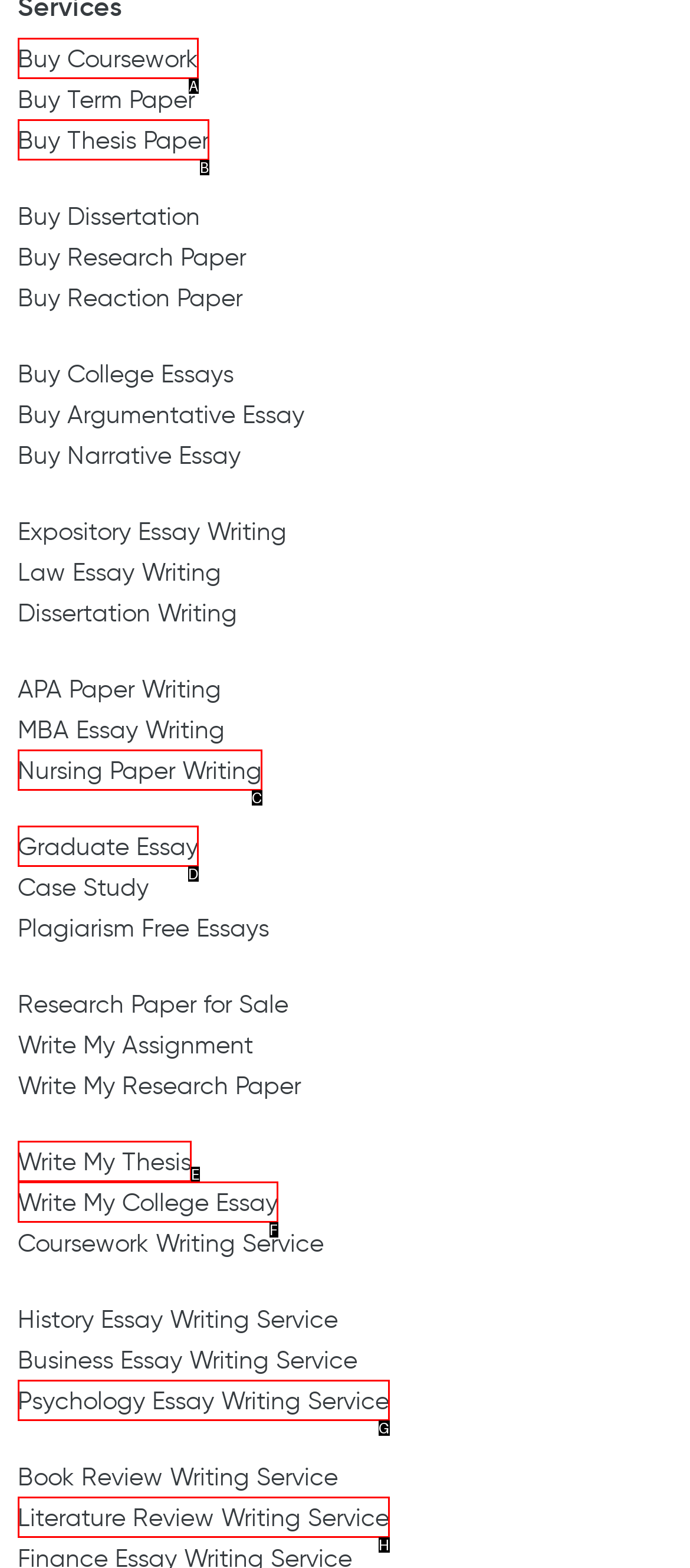Using the description: Buy Thesis Paper, find the HTML element that matches it. Answer with the letter of the chosen option.

B